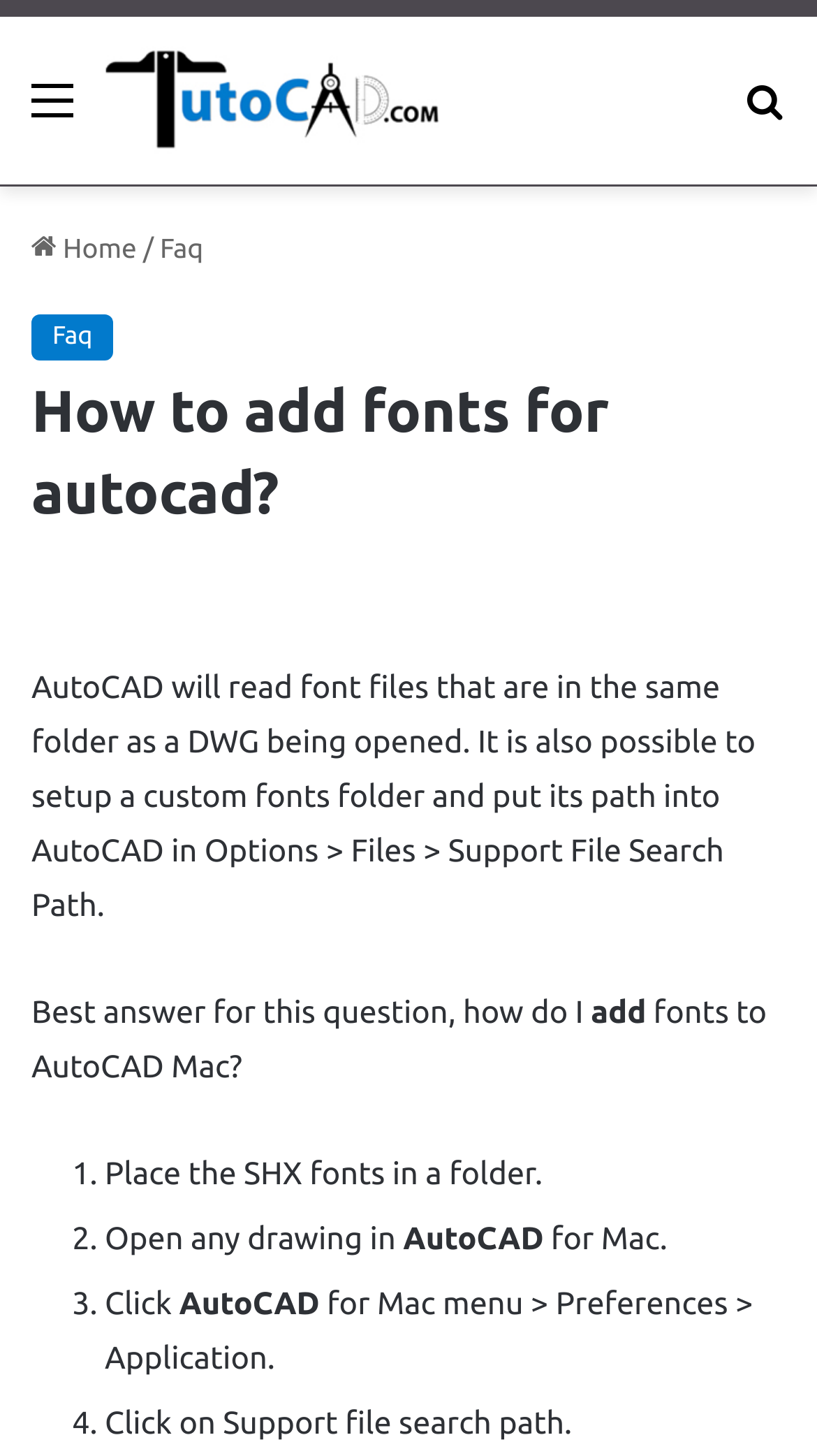Please provide a one-word or phrase answer to the question: 
What is the location of the custom fonts folder?

Support File Search Path